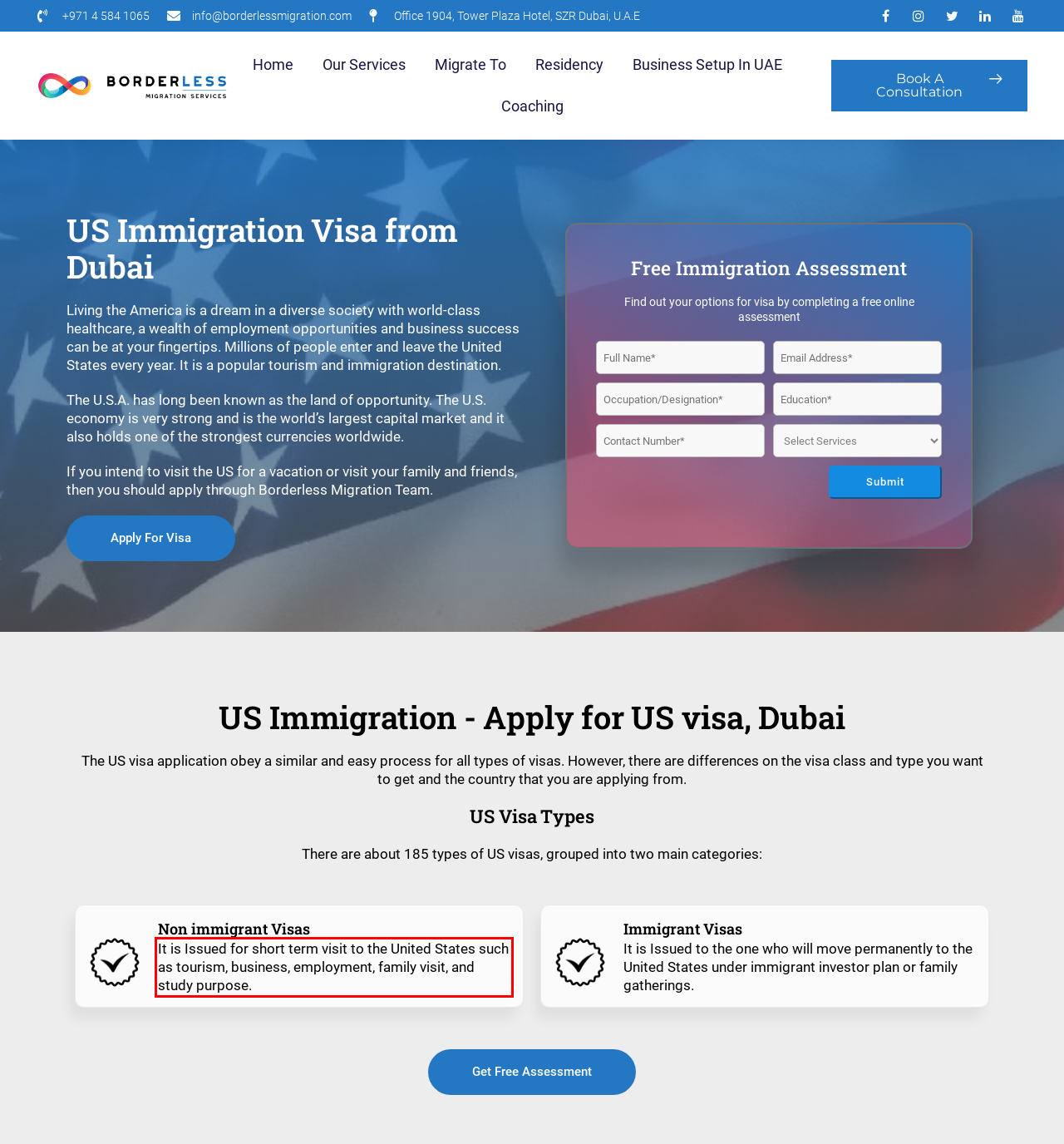Identify the red bounding box in the webpage screenshot and perform OCR to generate the text content enclosed.

It is Issued for short term visit to the United States such as tourism, business, employment, family visit, and study purpose.